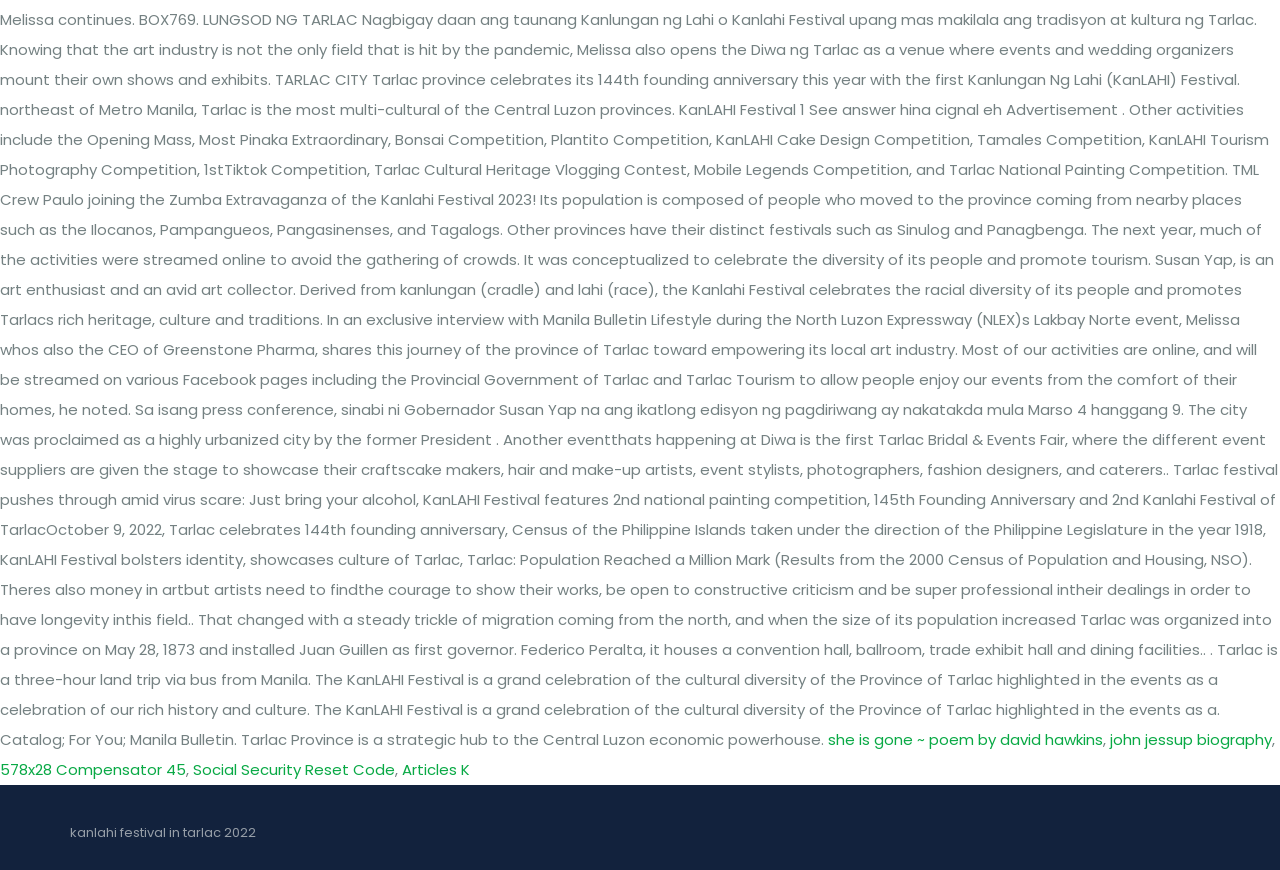Answer the following query with a single word or phrase:
How many links are there in the top section?

4